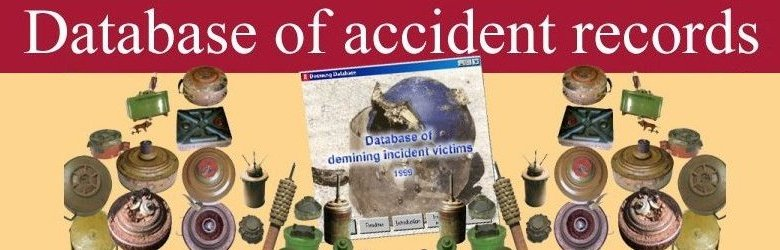Provide a short, one-word or phrase answer to the question below:
What is the purpose of documenting demining incidents?

To prevent future occurrences